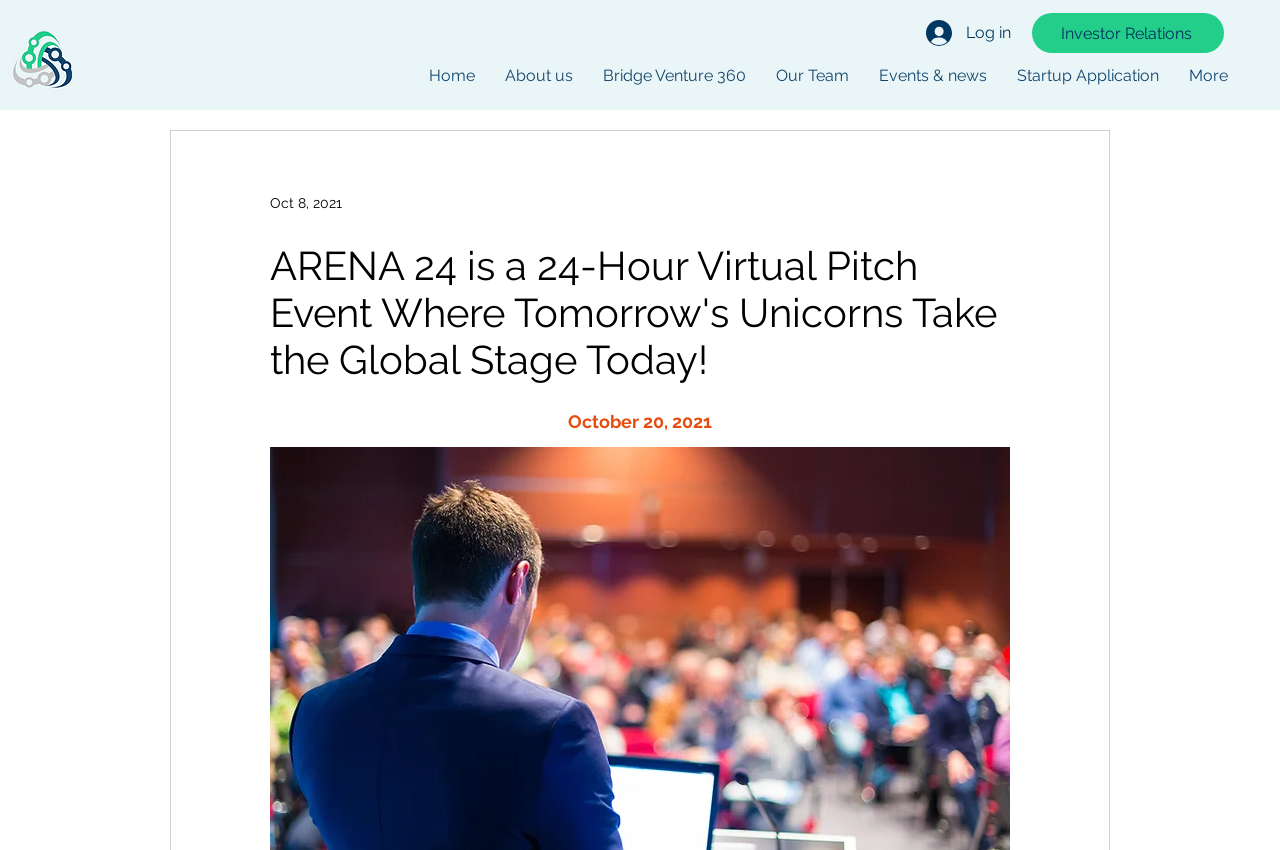Can you find the bounding box coordinates for the element that needs to be clicked to execute this instruction: "visit the article 'More Statesmanship, Less Salesmanship, Please...'"? The coordinates should be given as four float numbers between 0 and 1, i.e., [left, top, right, bottom].

None